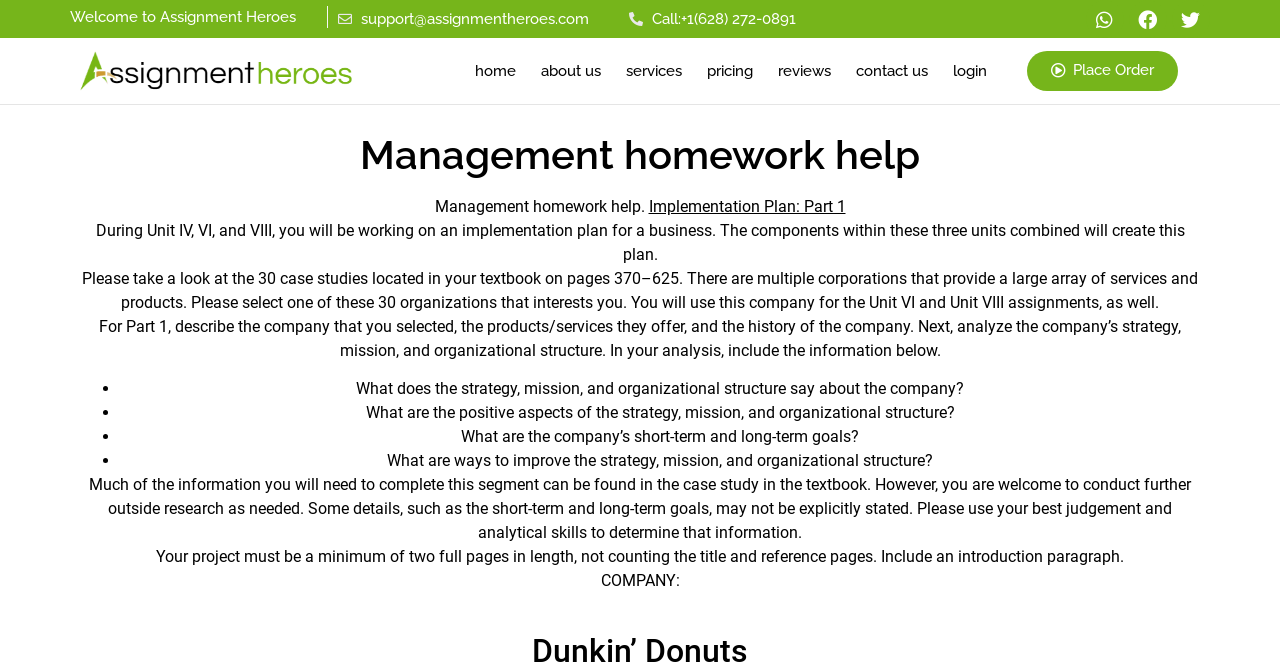What is the purpose of the introduction paragraph?
Examine the image and give a concise answer in one word or a short phrase.

Part of the project